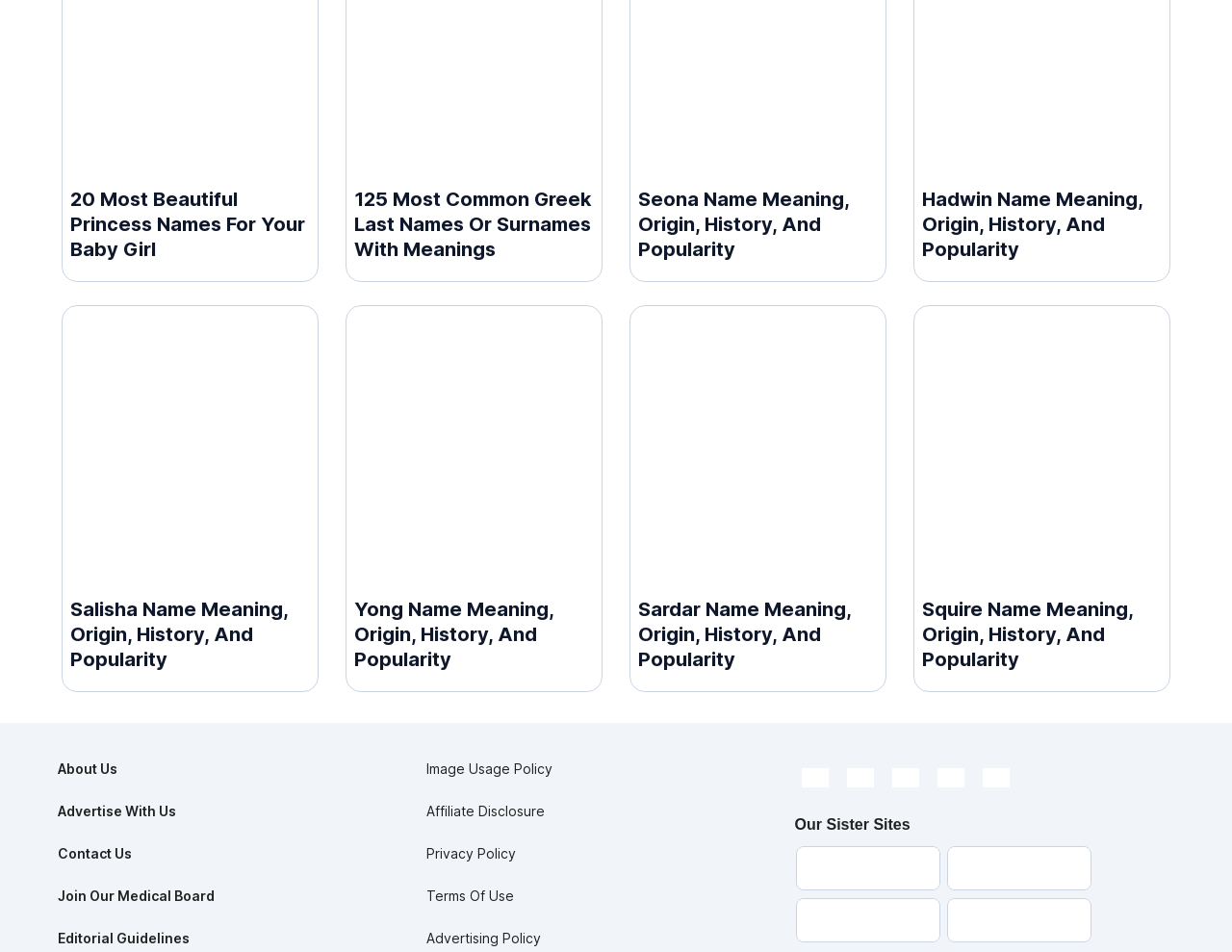Provide a brief response to the question using a single word or phrase: 
What type of information is provided about each name?

Meaning, origin, history, and popularity